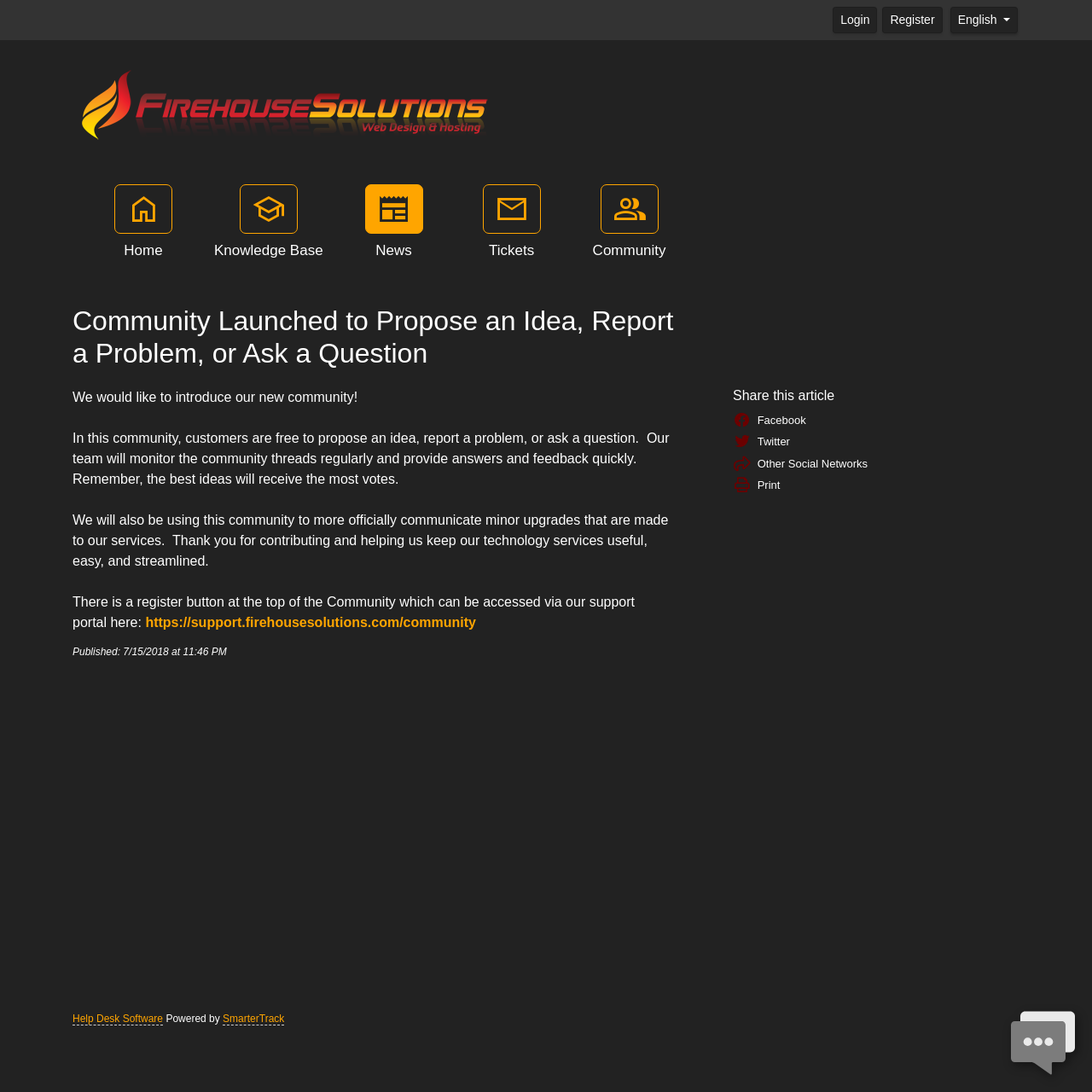Highlight the bounding box coordinates of the element you need to click to perform the following instruction: "Click the 'Register' link."

[0.808, 0.006, 0.863, 0.03]